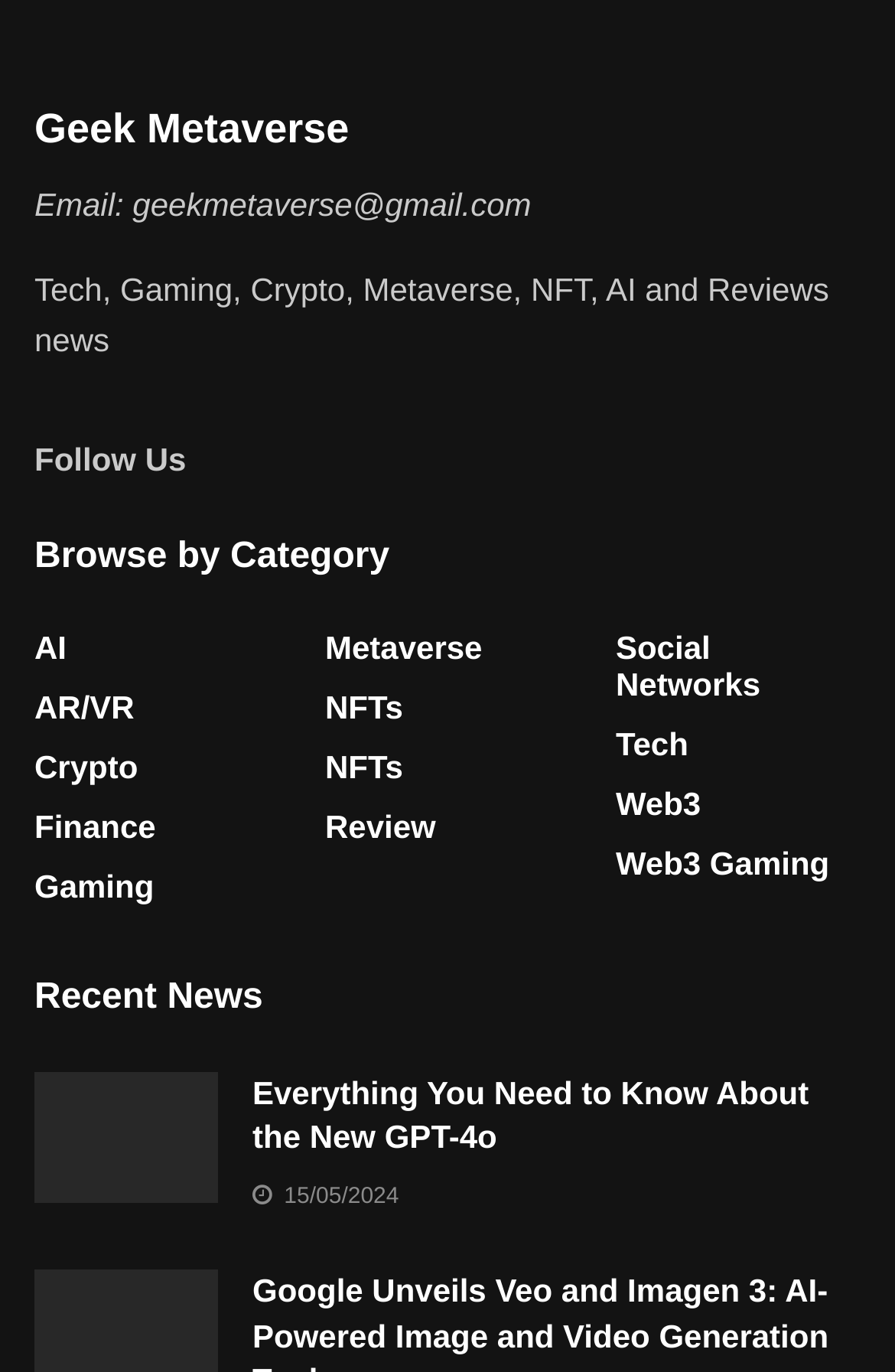Answer this question using a single word or a brief phrase:
What is the title of the latest news article?

Everything You Need to Know About the New ChatGPT-4o